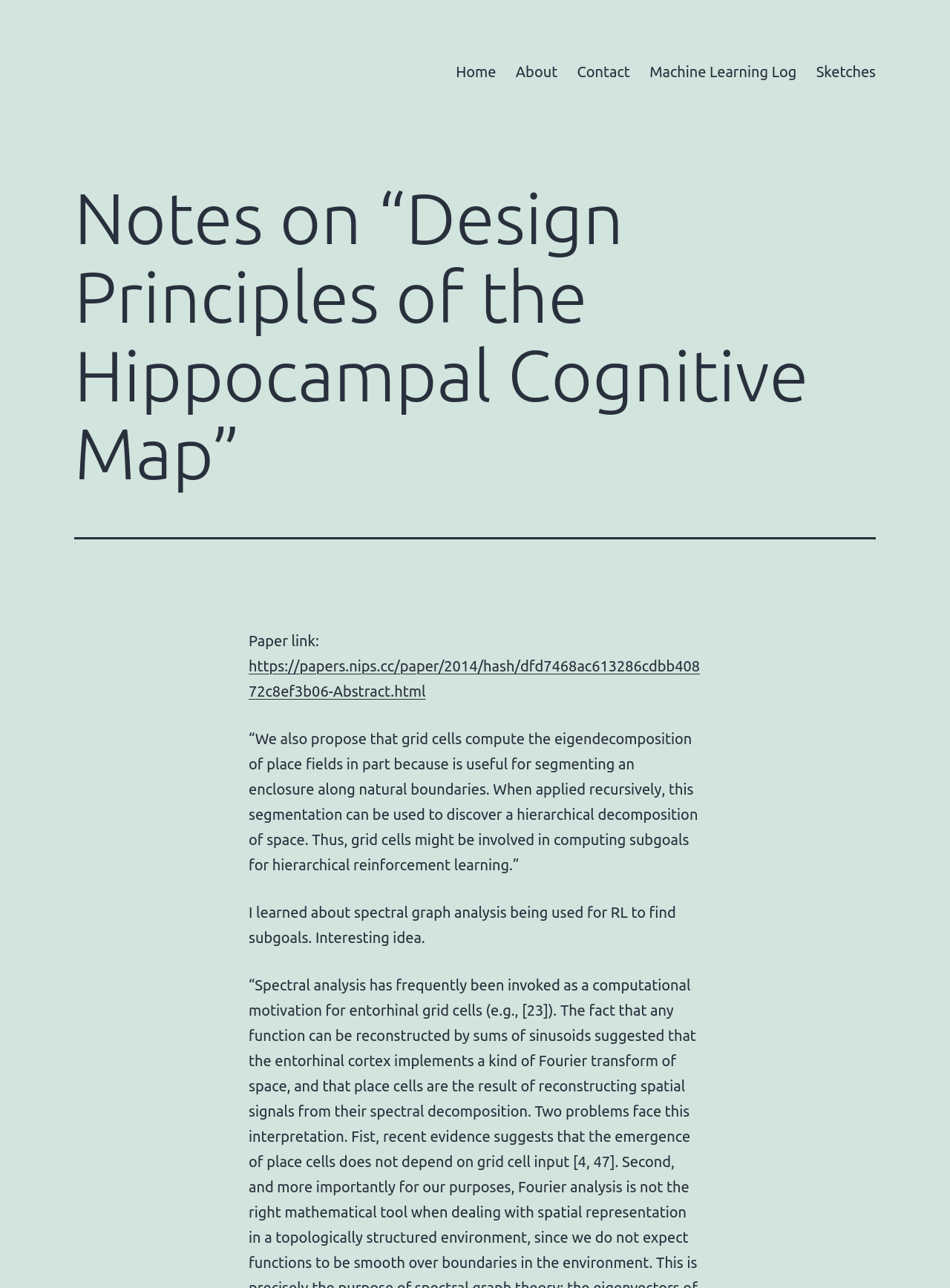Use the information in the screenshot to answer the question comprehensively: What is the main idea of the paper?

I found the main idea of the paper by looking at the text '“We also propose that grid cells compute the eigendecomposition of place fields in part because is useful for segmenting an enclosure along natural boundaries.”', which suggests that the paper proposes that grid cells compute the eigendecomposition of place fields.